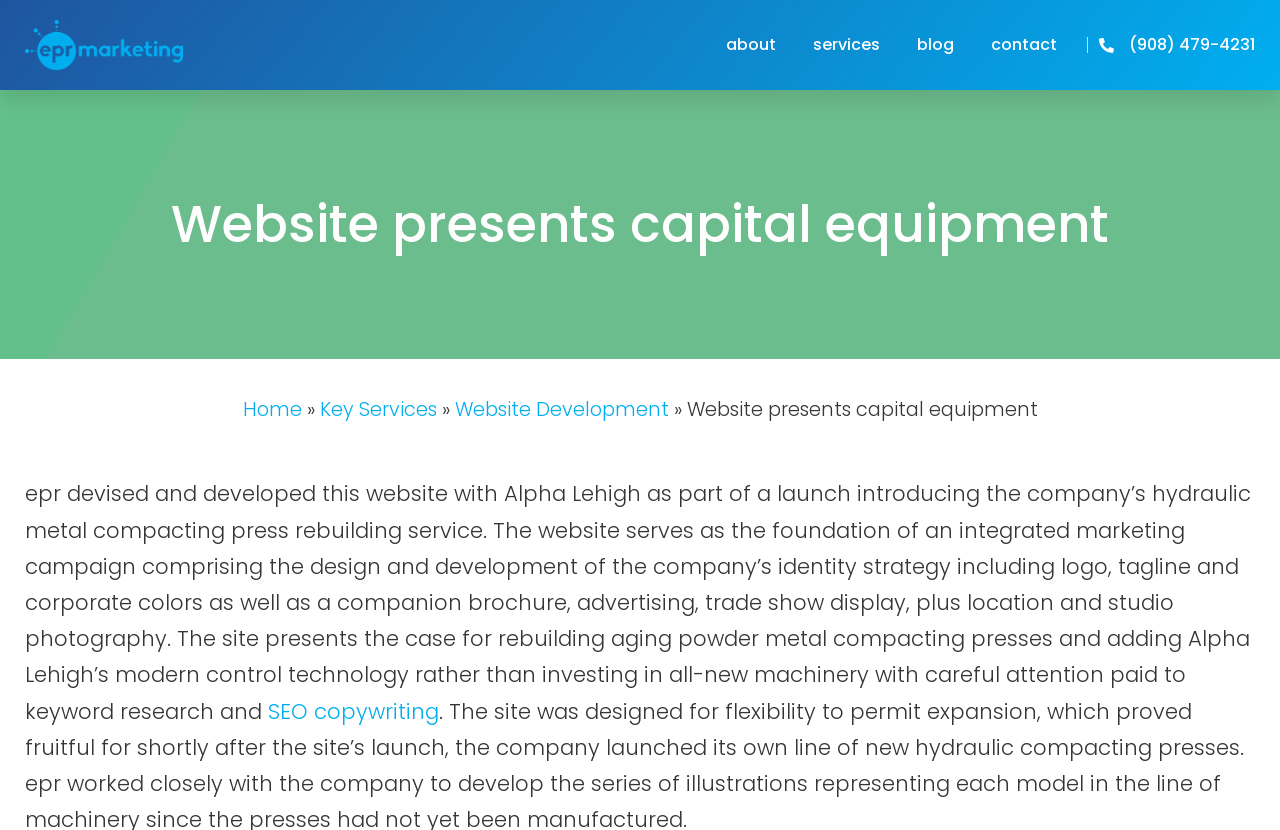Find the bounding box coordinates of the clickable area required to complete the following action: "visit eprMarketing website".

[0.02, 0.024, 0.143, 0.085]